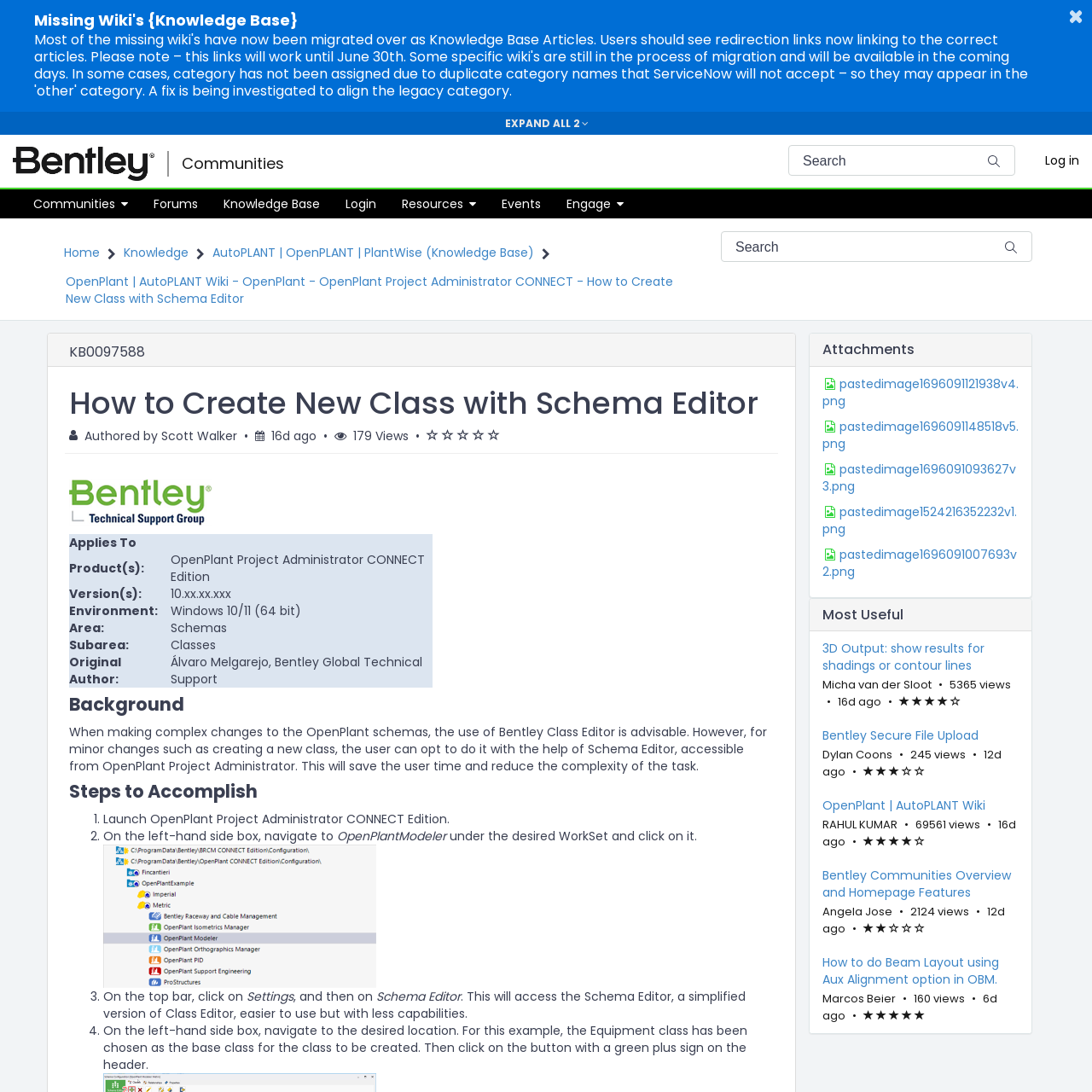What is the article about?
Answer the question with just one word or phrase using the image.

Creating new class with schema editor